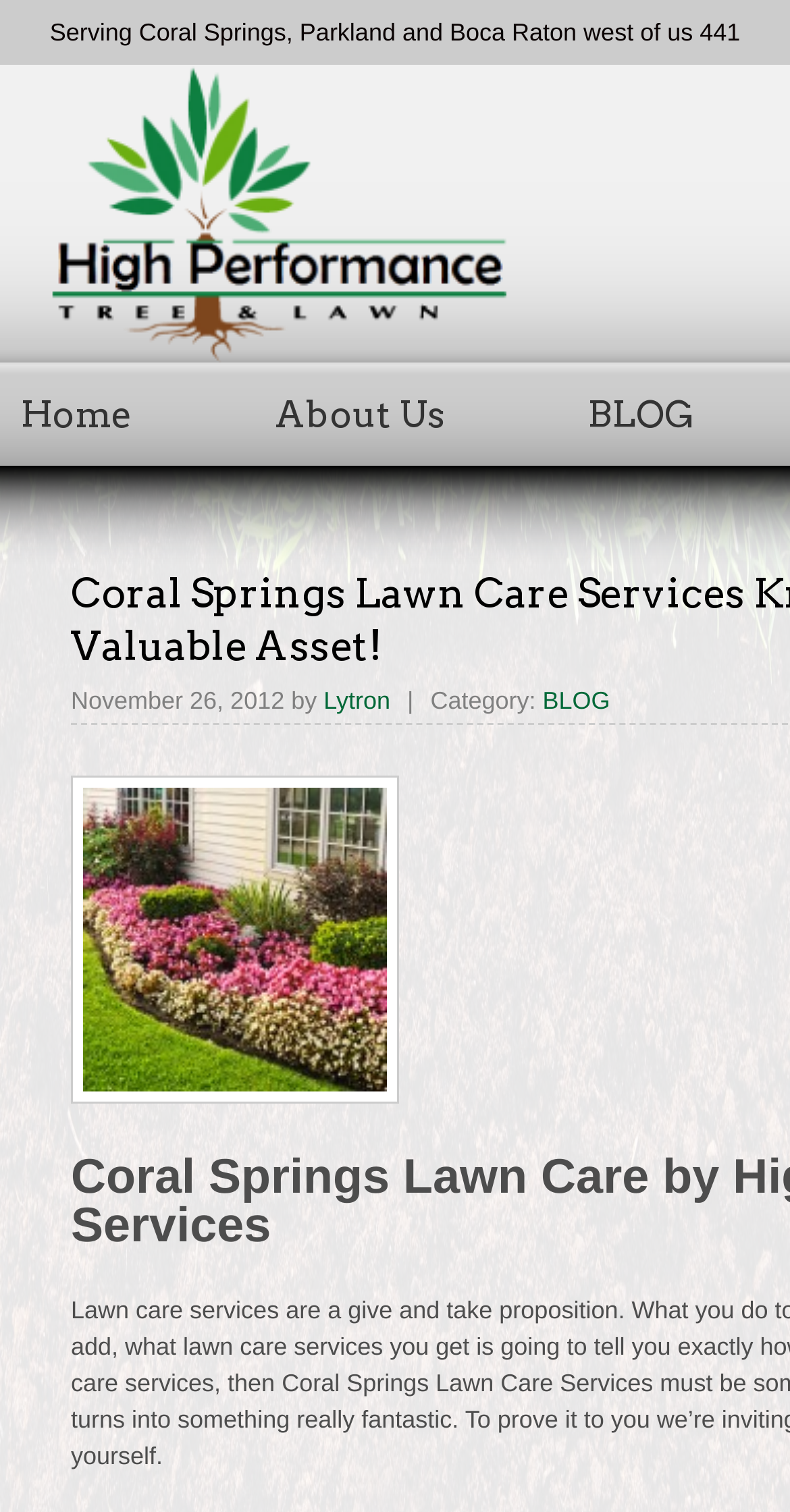Can you find the bounding box coordinates for the UI element given this description: "About Us"? Provide the coordinates as four float numbers between 0 and 1: [left, top, right, bottom].

[0.323, 0.255, 0.59, 0.293]